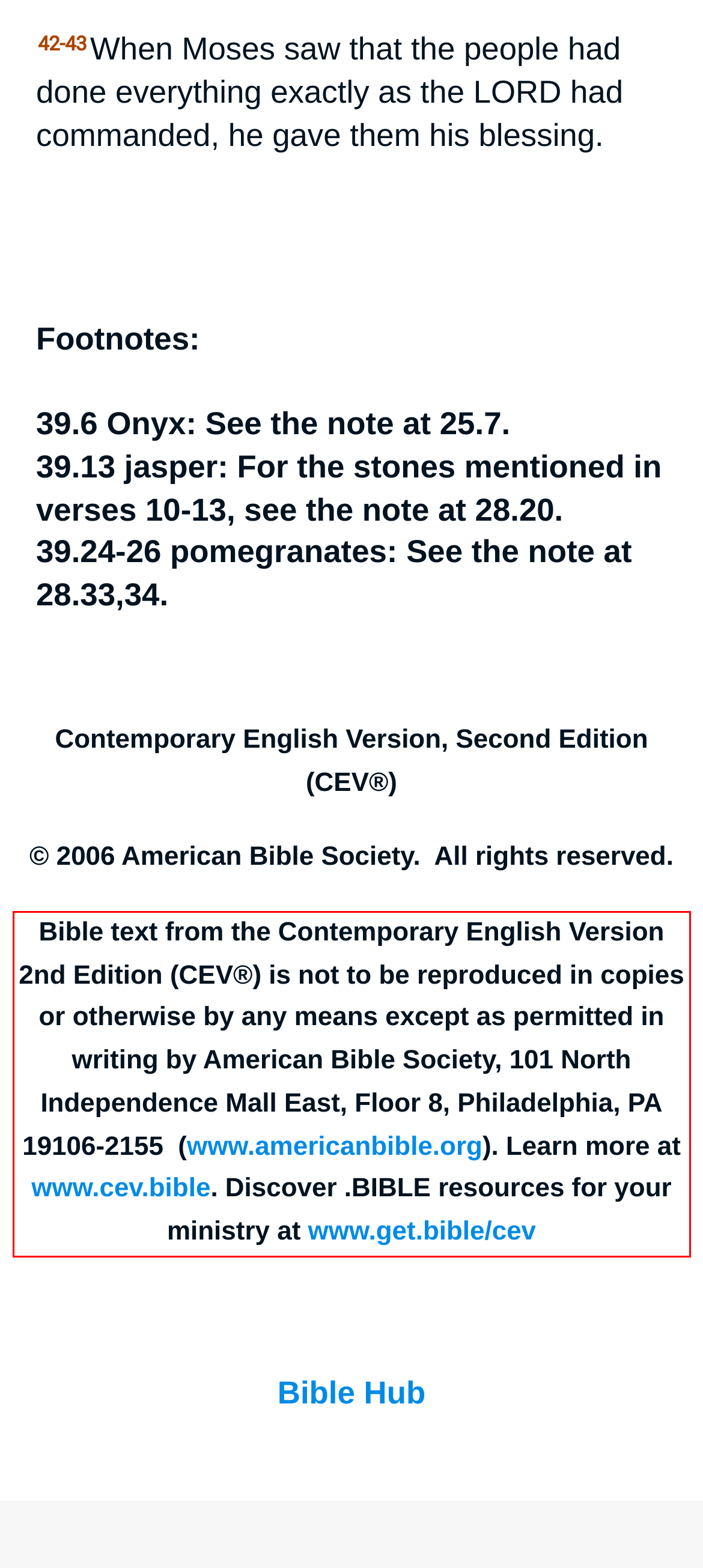With the given screenshot of a webpage, locate the red rectangle bounding box and extract the text content using OCR.

Bible text from the Contemporary English Version 2nd Edition (CEV®) is not to be reproduced in copies or otherwise by any means except as permitted in writing by American Bible Society, 101 North Independence Mall East, Floor 8, Philadelphia, PA 19106-2155 (www.americanbible.org). Learn more at www.cev.bible. Discover .BIBLE resources for your ministry at www.get.bible/cev